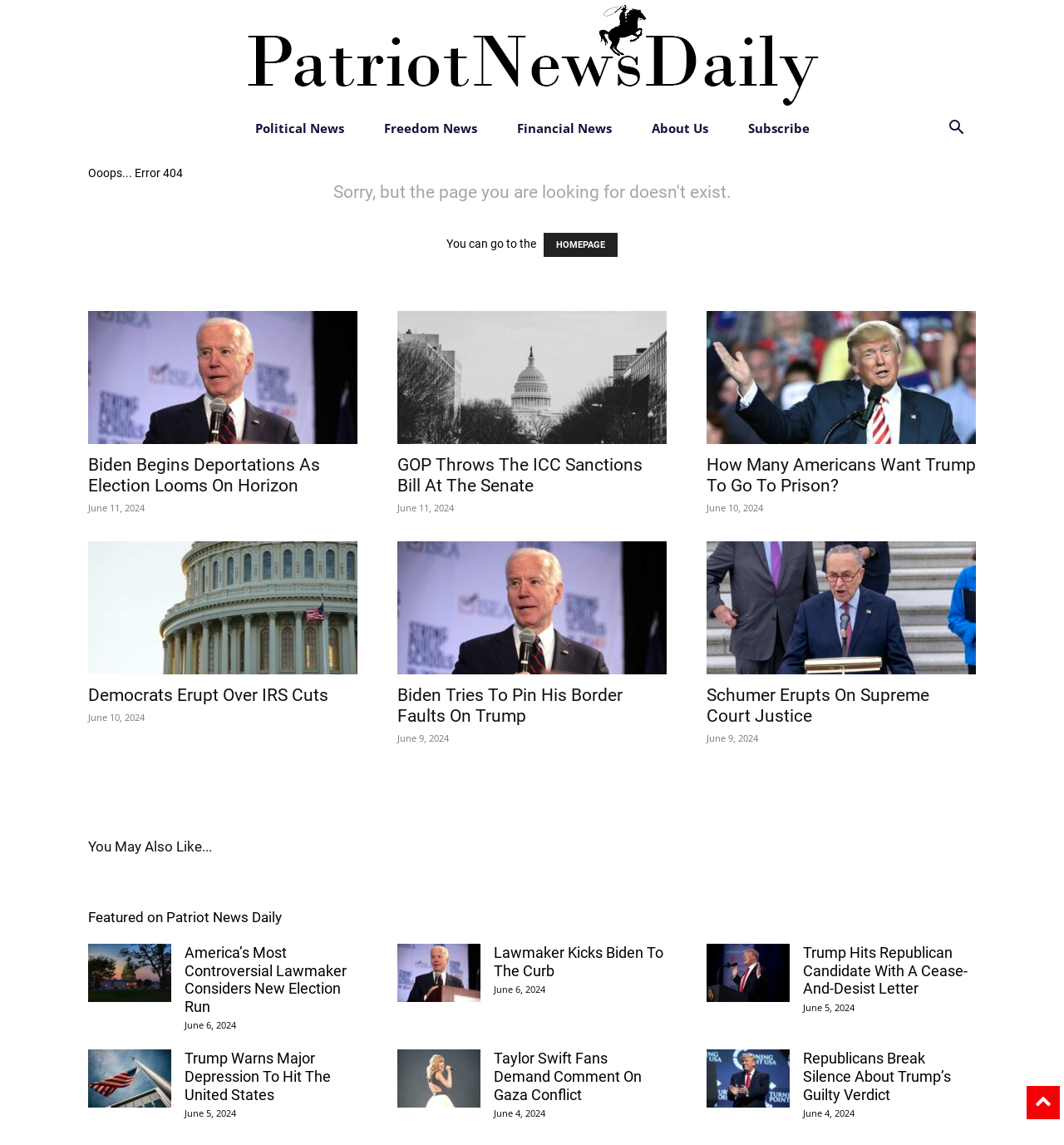Provide a comprehensive description of the webpage.

This webpage is a news website with a "Page not found" error message. At the top, there is a navigation bar with links to "Patriot News Daily", "Political News", "Freedom News", "Financial News", "About Us", and "Subscribe". On the right side of the navigation bar, there is a search button.

Below the navigation bar, there is a prominent error message "Ooops... Error 404" followed by a sentence "You can go to the HOMEPAGE" with a link to the homepage.

The main content of the page is a list of news articles, each consisting of a heading, a link to the article, an image, and a timestamp. There are 9 news articles in total, with headings such as "Biden Begins Deportations As Election Looms On Horizon", "GOP Throws The ICC Sanctions Bill At The Senate", and "Trump Warns Major Depression To Hit The United States". The articles are arranged in three columns, with three articles in each column.

At the bottom of the page, there is a section titled "You May Also Like..." and another section titled "Featured on Patriot News Daily" with a link to a featured article.

Overall, the webpage has a simple layout with a focus on presenting news articles in a clear and concise manner.